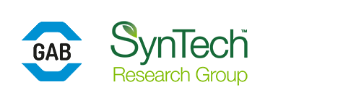What is the focus of the SynTech Research Group?
Offer a detailed and exhaustive answer to the question.

The 'Research Group' is presented in a lighter green, underscoring their focus on research and development in agricultural solutions, which aligns with their mission to advance plant biostimulants and sustainable agricultural practices.